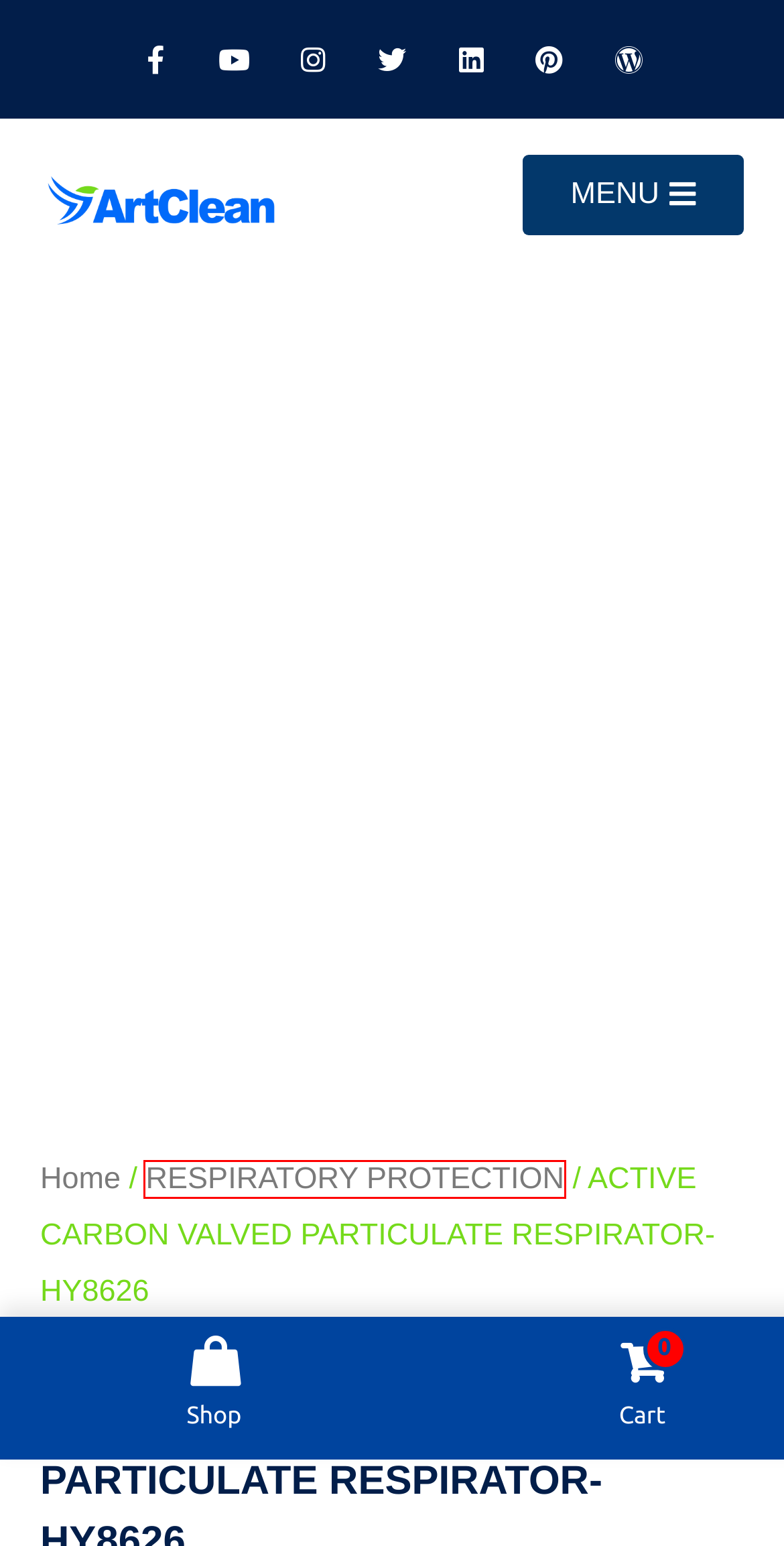Observe the screenshot of a webpage with a red bounding box highlighting an element. Choose the webpage description that accurately reflects the new page after the element within the bounding box is clicked. Here are the candidates:
A. Category: RESPIRATORY PROTECTION - AITO ArtClean
B. AITO ArtClean - Professional Cleaning Services
C. Contact Us - AITO ArtClean
D. Overhaul Cleaning - AITO ArtClean
E. Project - AITO ArtClean
F. Services - AITO ArtClean
G. Products - AITO ArtClean
H. Floor Maintenance - AITO ArtClean

A